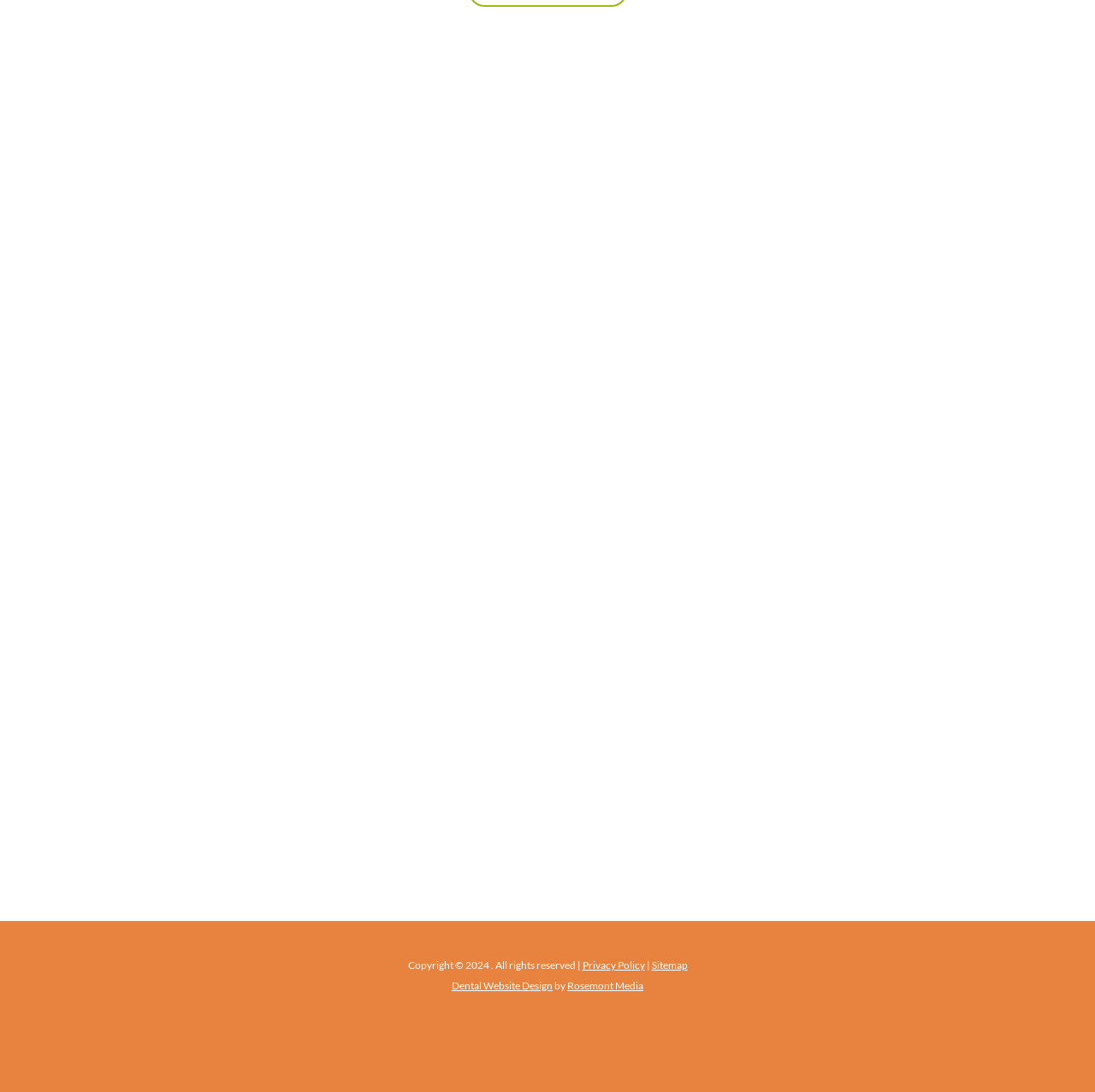What is the copyright year of the website?
Ensure your answer is thorough and detailed.

I found the copyright year by looking at the static text element with ID 192, which contains the copyright information.